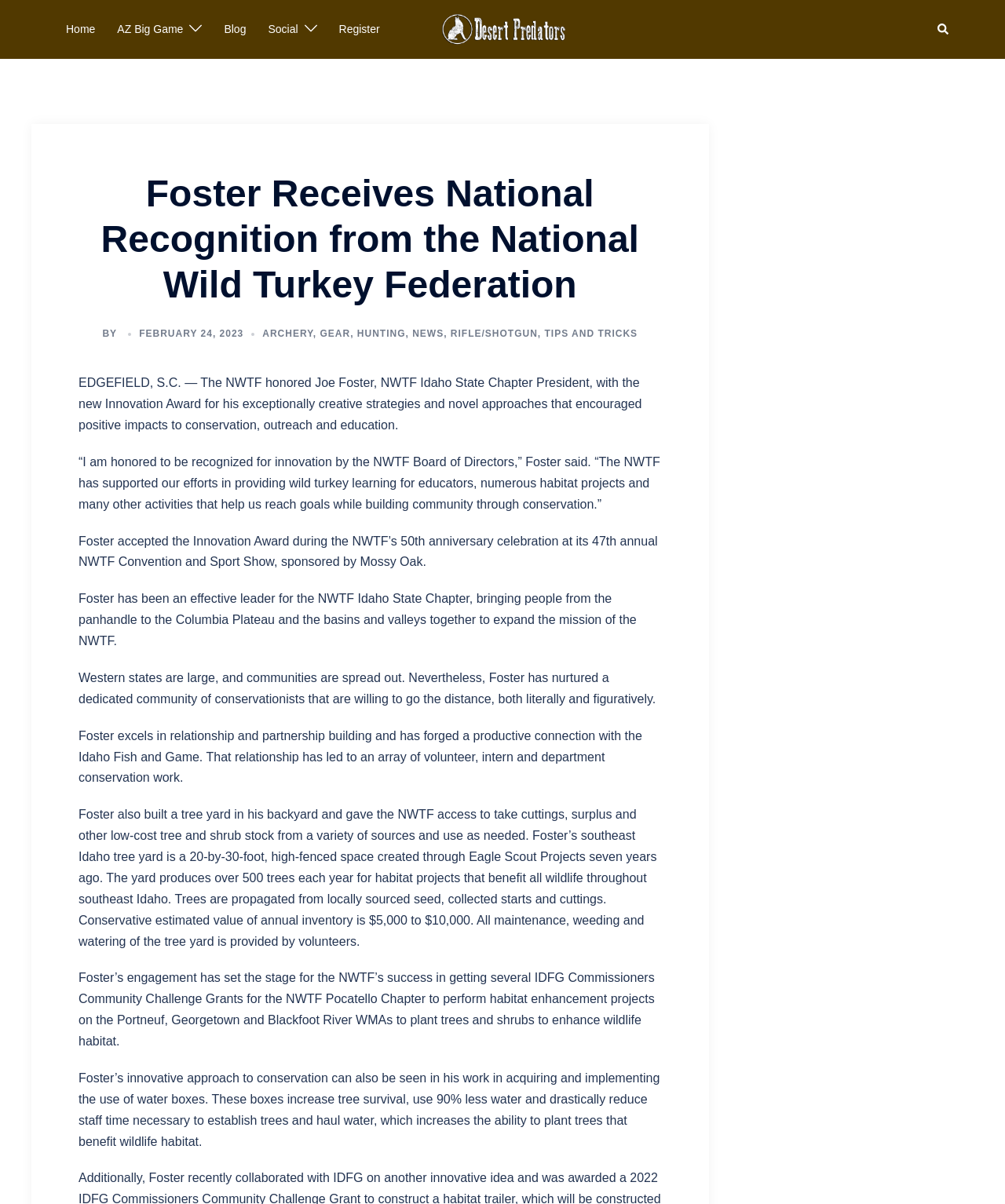Please mark the clickable region by giving the bounding box coordinates needed to complete this instruction: "Visit the Desert Predators page".

[0.436, 0.018, 0.564, 0.029]